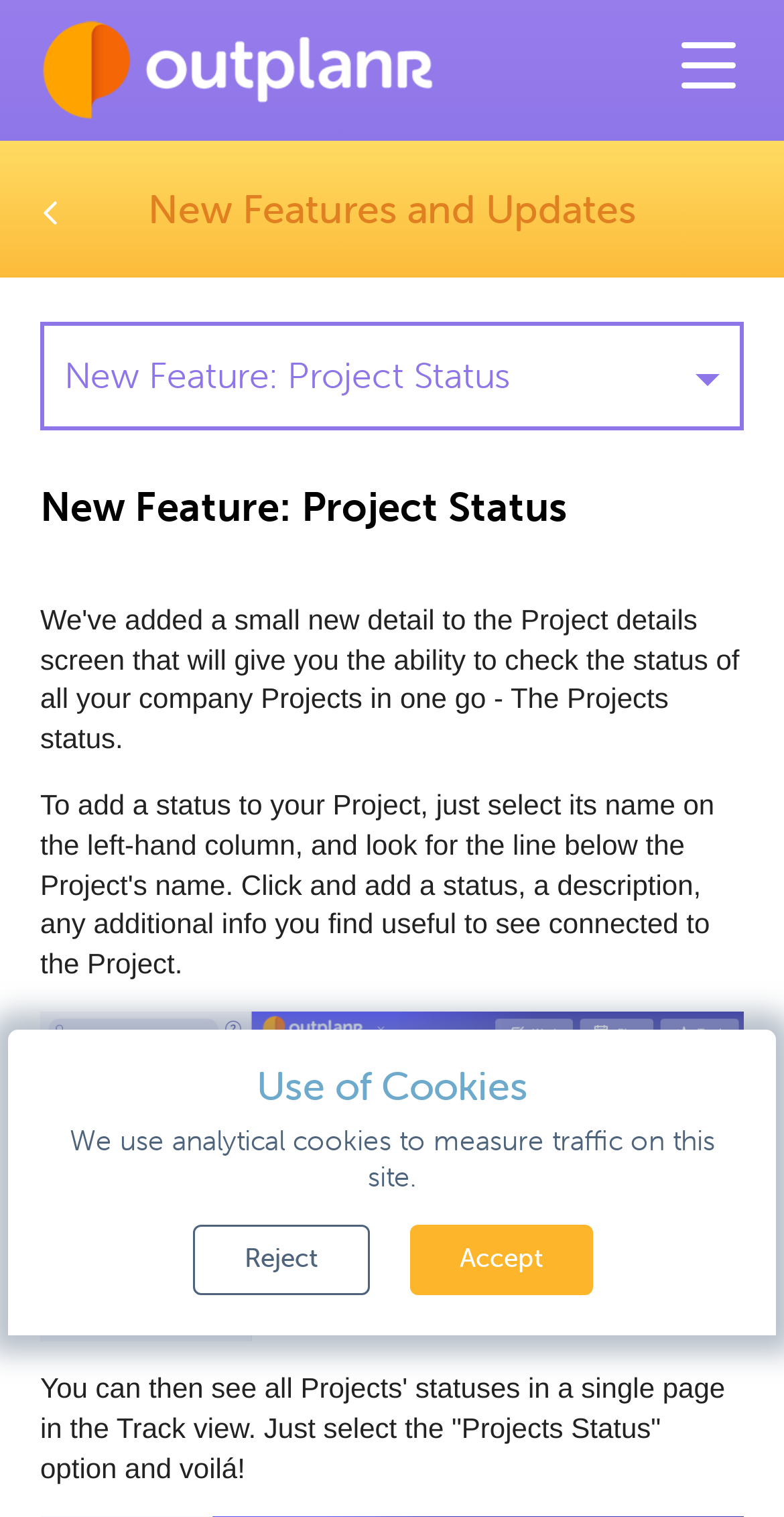How many buttons are there in the cookie section?
Use the image to give a comprehensive and detailed response to the question.

In the cookie section, there are two buttons: 'Reject' and 'Accept'. These buttons are likely used to accept or reject the use of analytical cookies on the website.